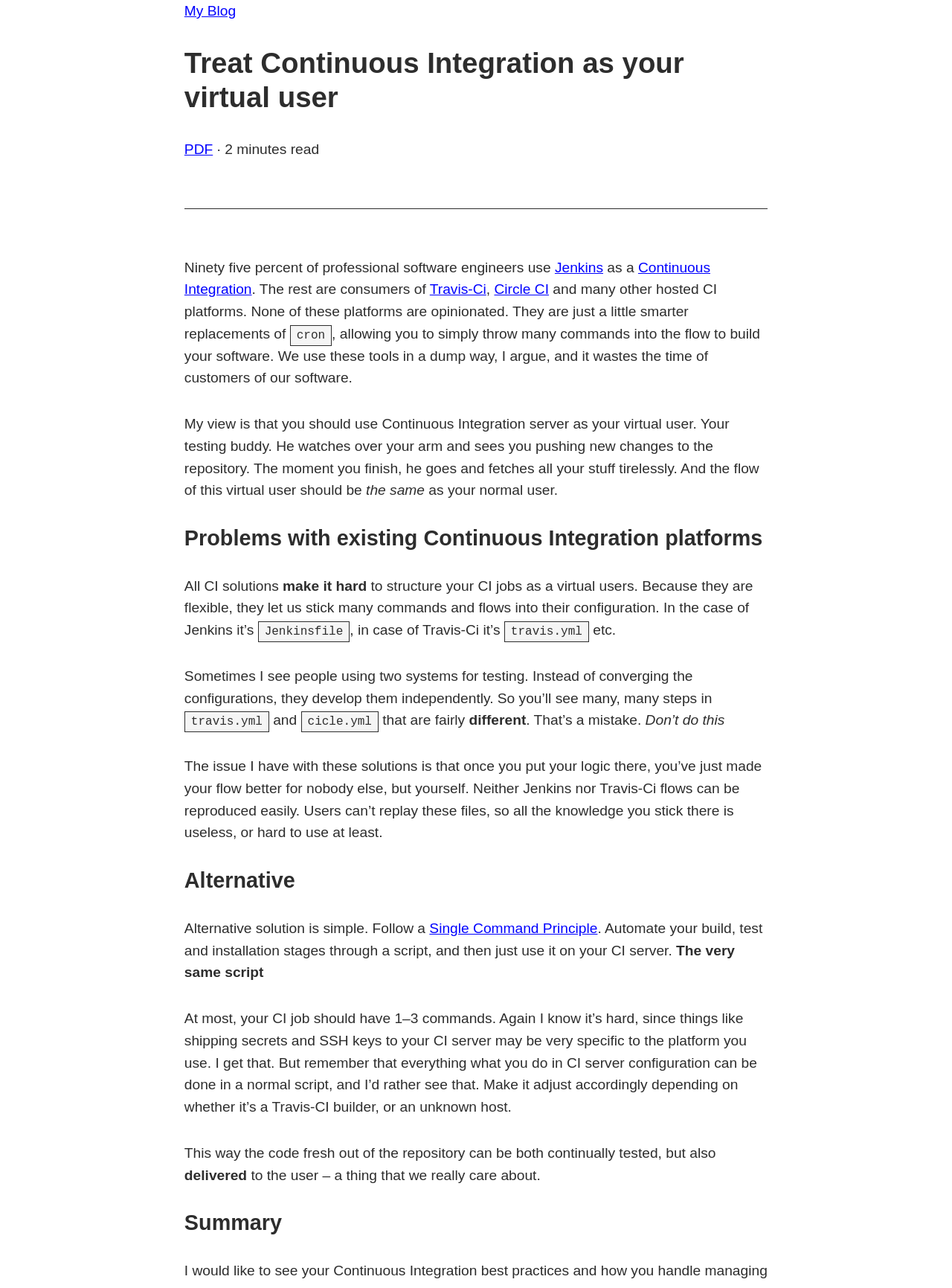How many commands should a CI job have, according to the author?
Answer briefly with a single word or phrase based on the image.

1-3